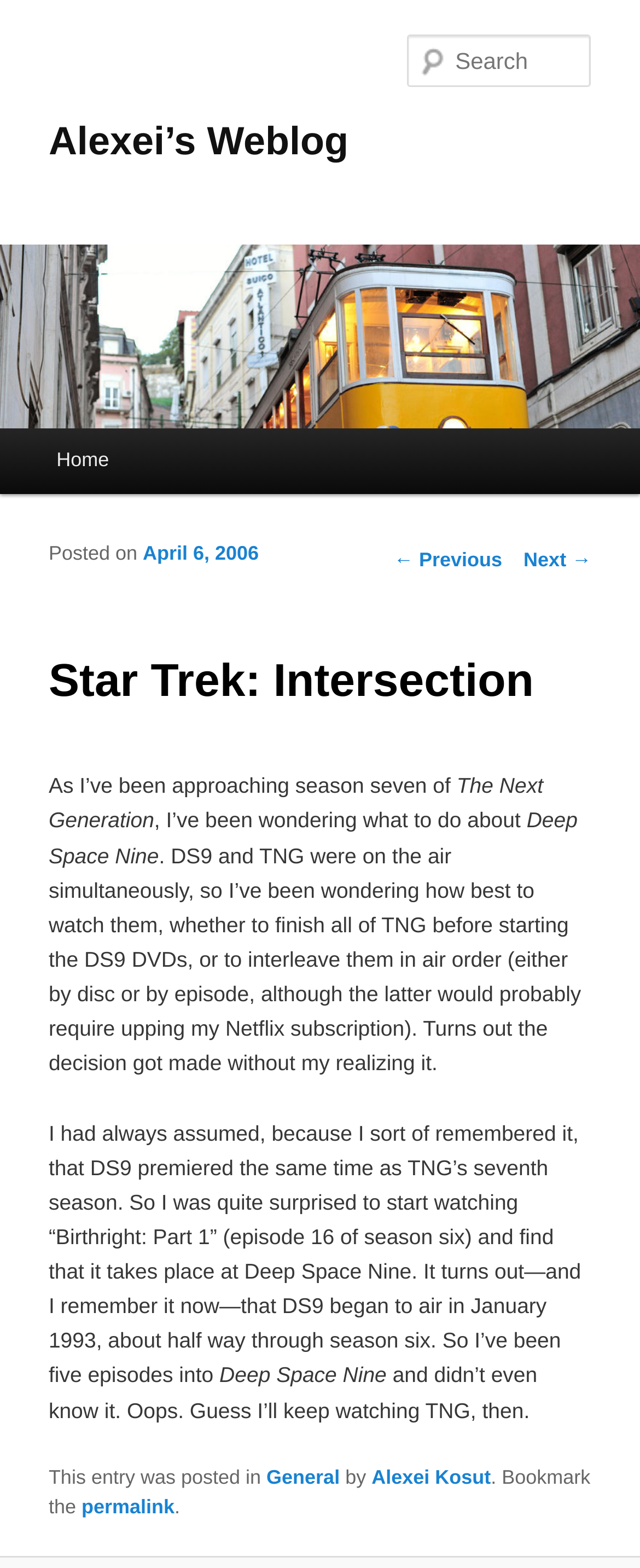What is the date of the blog post?
Answer briefly with a single word or phrase based on the image.

April 6, 2006